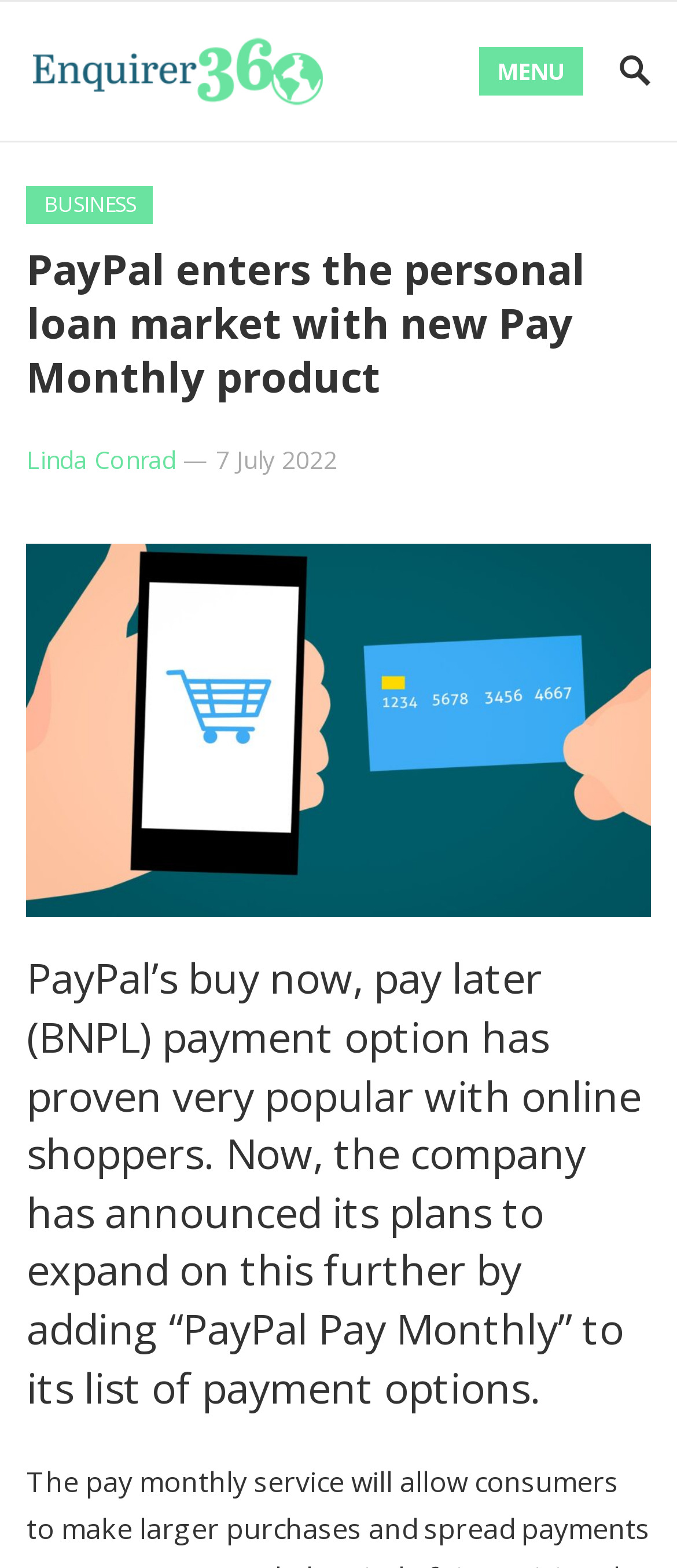Present a detailed account of what is displayed on the webpage.

The webpage is about PayPal's expansion into the personal loan market with its new "Pay Monthly" product. At the top left of the page, there is a link with no text. Next to it, on the top right, is a "MENU" button. Below the menu button, there is a header section that spans almost the entire width of the page. Within this section, there are three links: "BUSINESS" on the left, "PayPal enters the personal loan market with new Pay Monthly product" in the center, and "Linda Conrad" on the right, followed by a dash and the date "7 July 2022". 

Below the header section, there is a large block of text that occupies most of the page's width. This text describes how PayPal's buy now, pay later payment option has been popular among online shoppers and how the company is expanding this option by introducing "PayPal Pay Monthly".